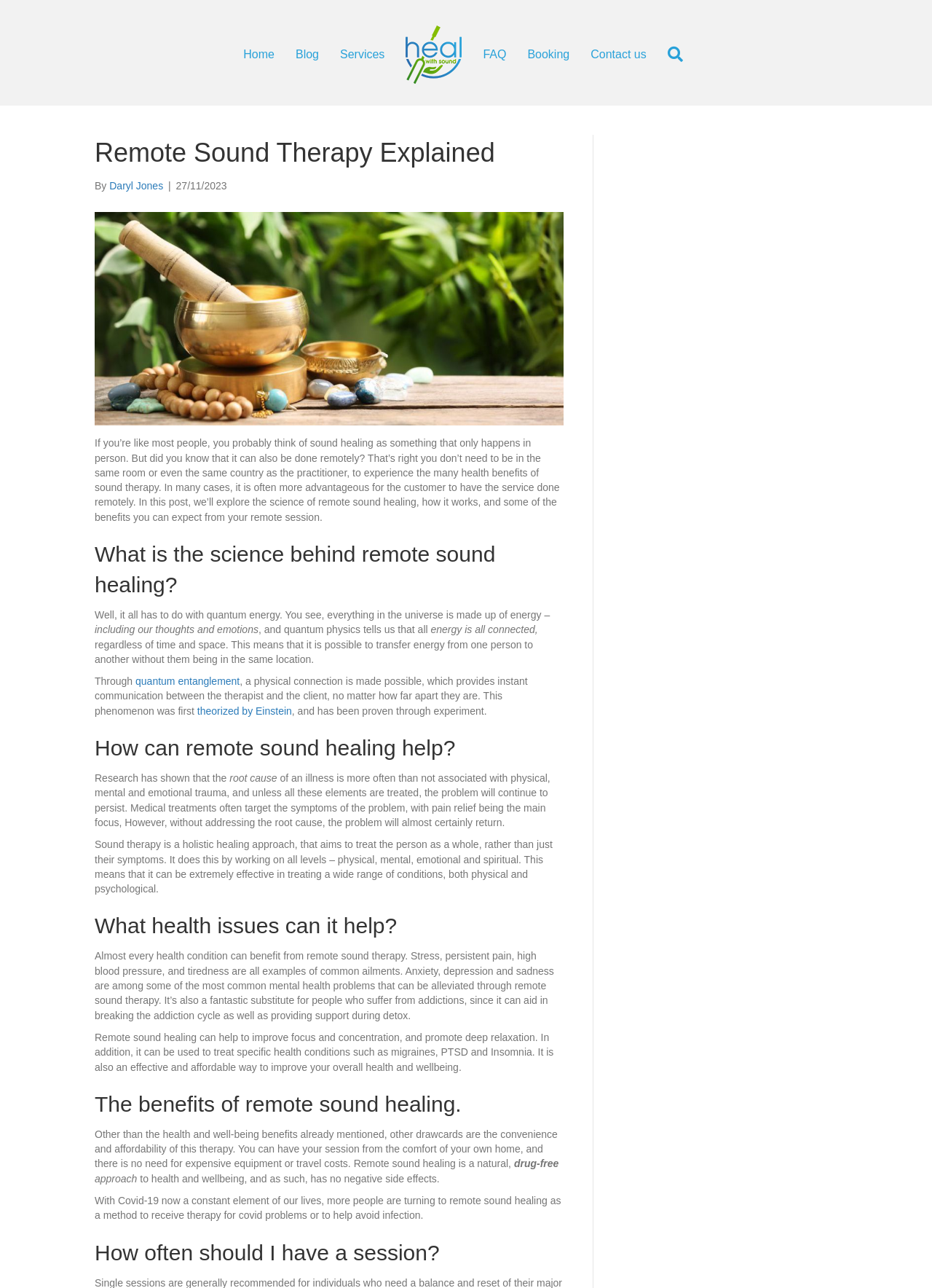Determine the bounding box coordinates of the clickable region to execute the instruction: "Click the 'Search' link". The coordinates should be four float numbers between 0 and 1, denoted as [left, top, right, bottom].

[0.705, 0.029, 0.75, 0.056]